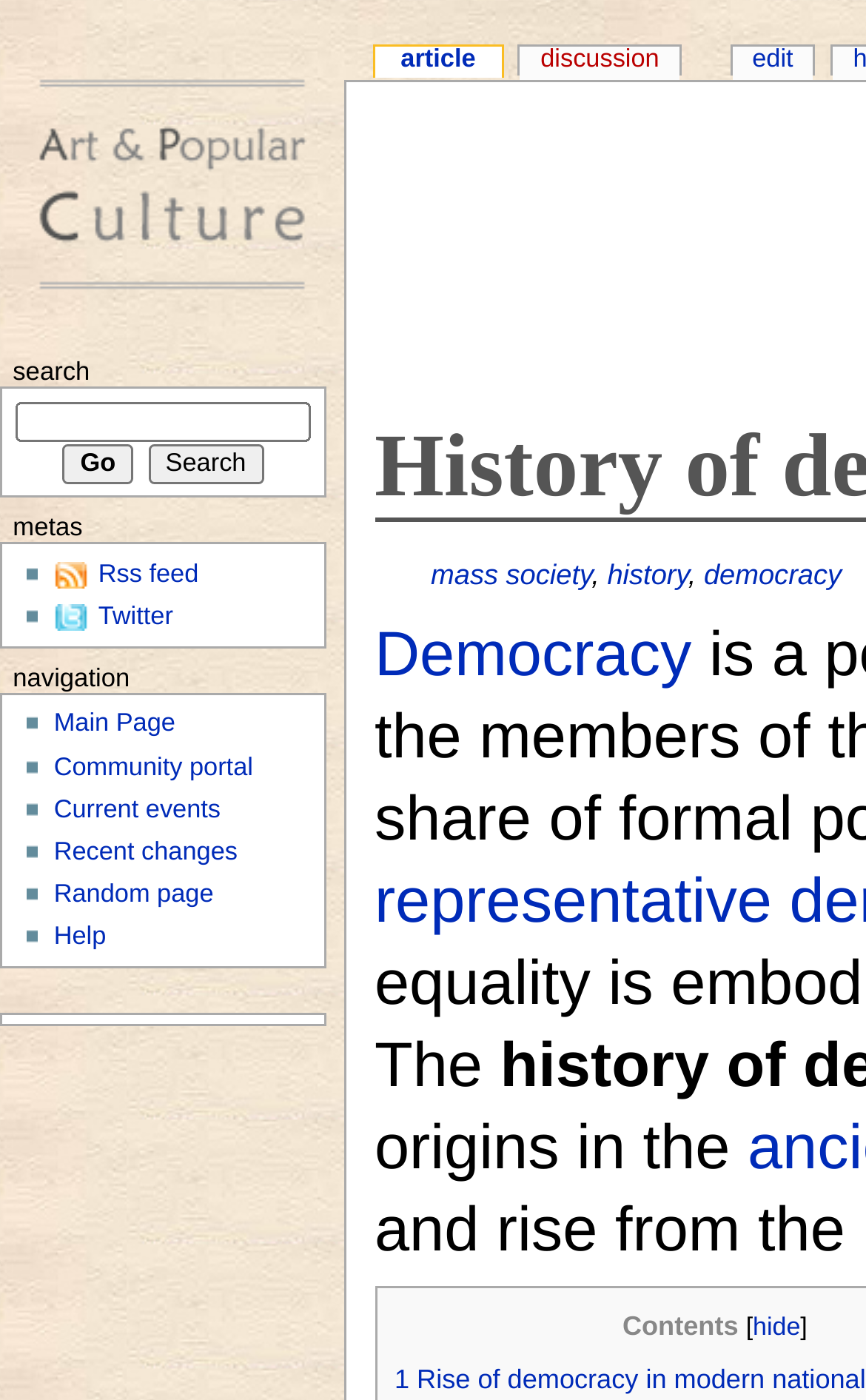Locate the bounding box coordinates of the clickable area to execute the instruction: "Explore the 'Palestinian solidarity' topic". Provide the coordinates as four float numbers between 0 and 1, represented as [left, top, right, bottom].

None